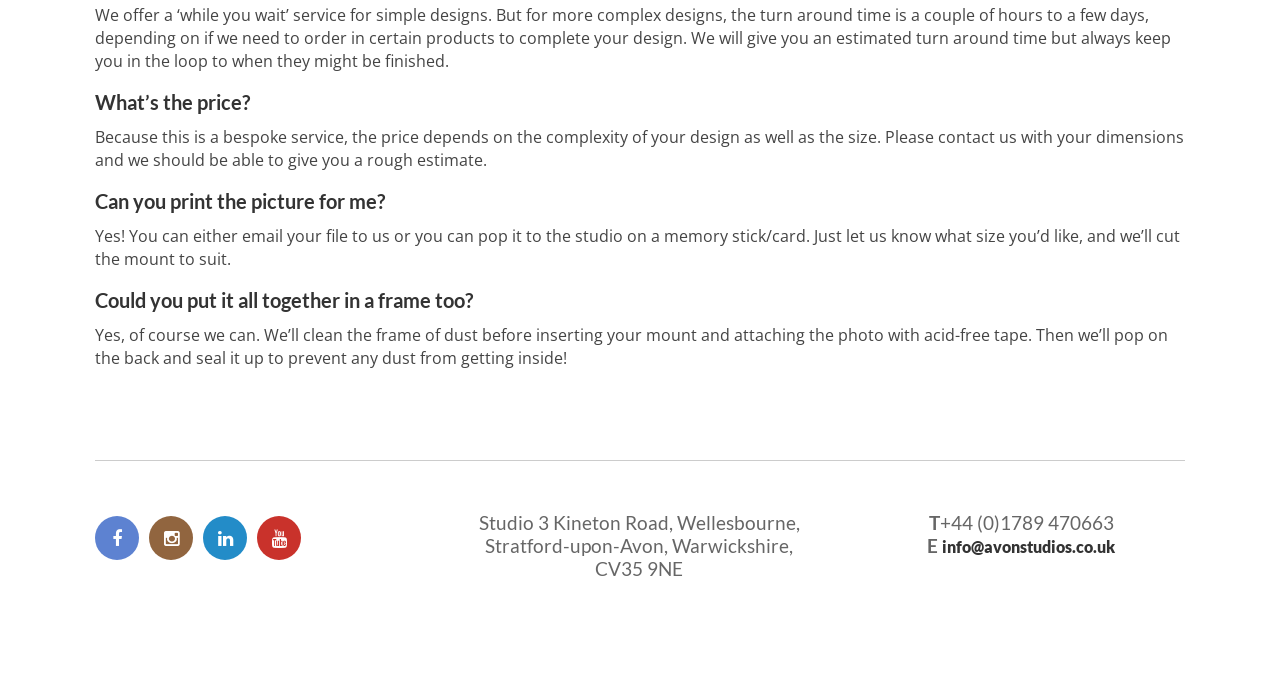Extract the bounding box coordinates for the UI element described as: "title="Instagram"".

[0.116, 0.753, 0.151, 0.817]